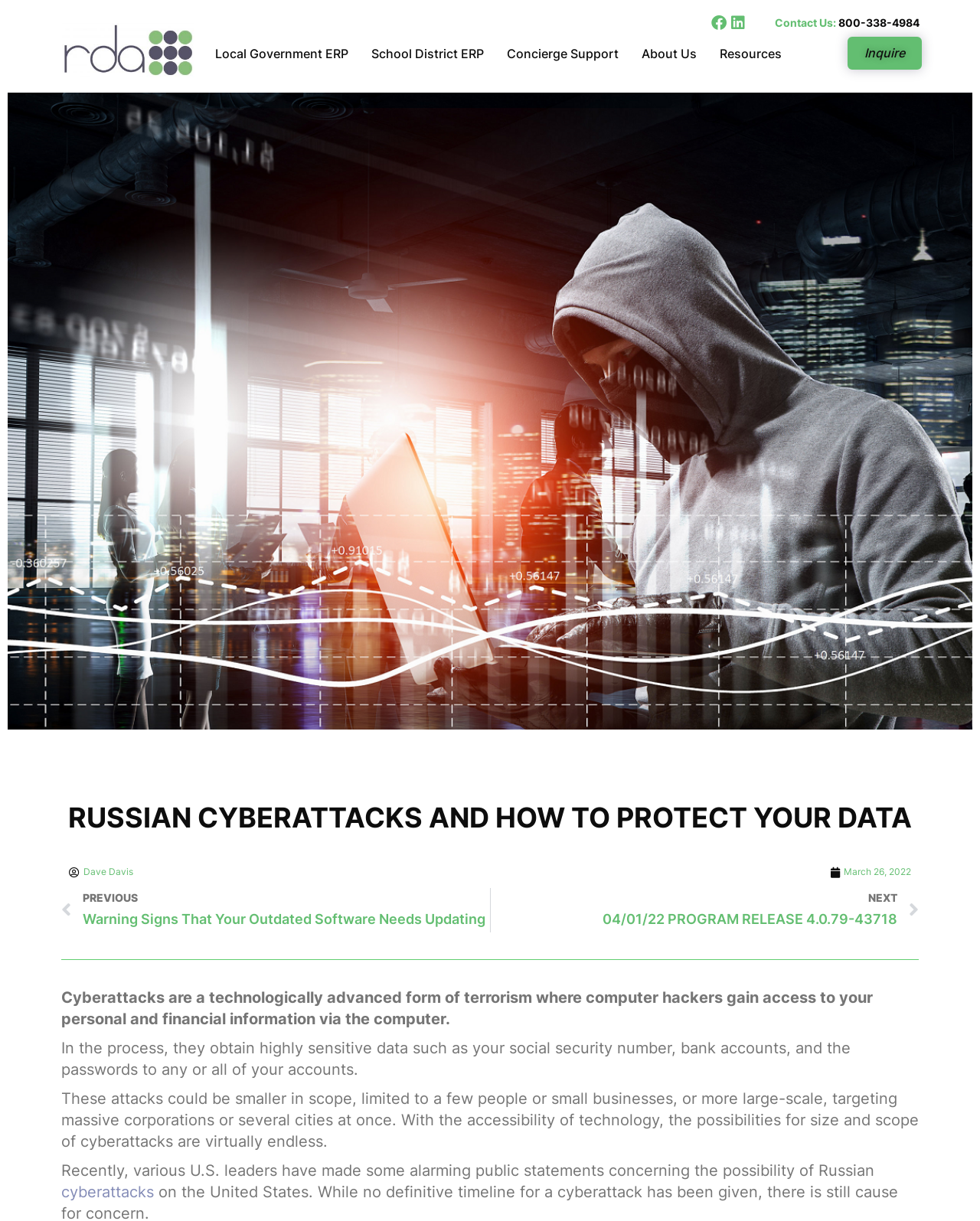Please reply to the following question using a single word or phrase: 
How many social media links are present?

2